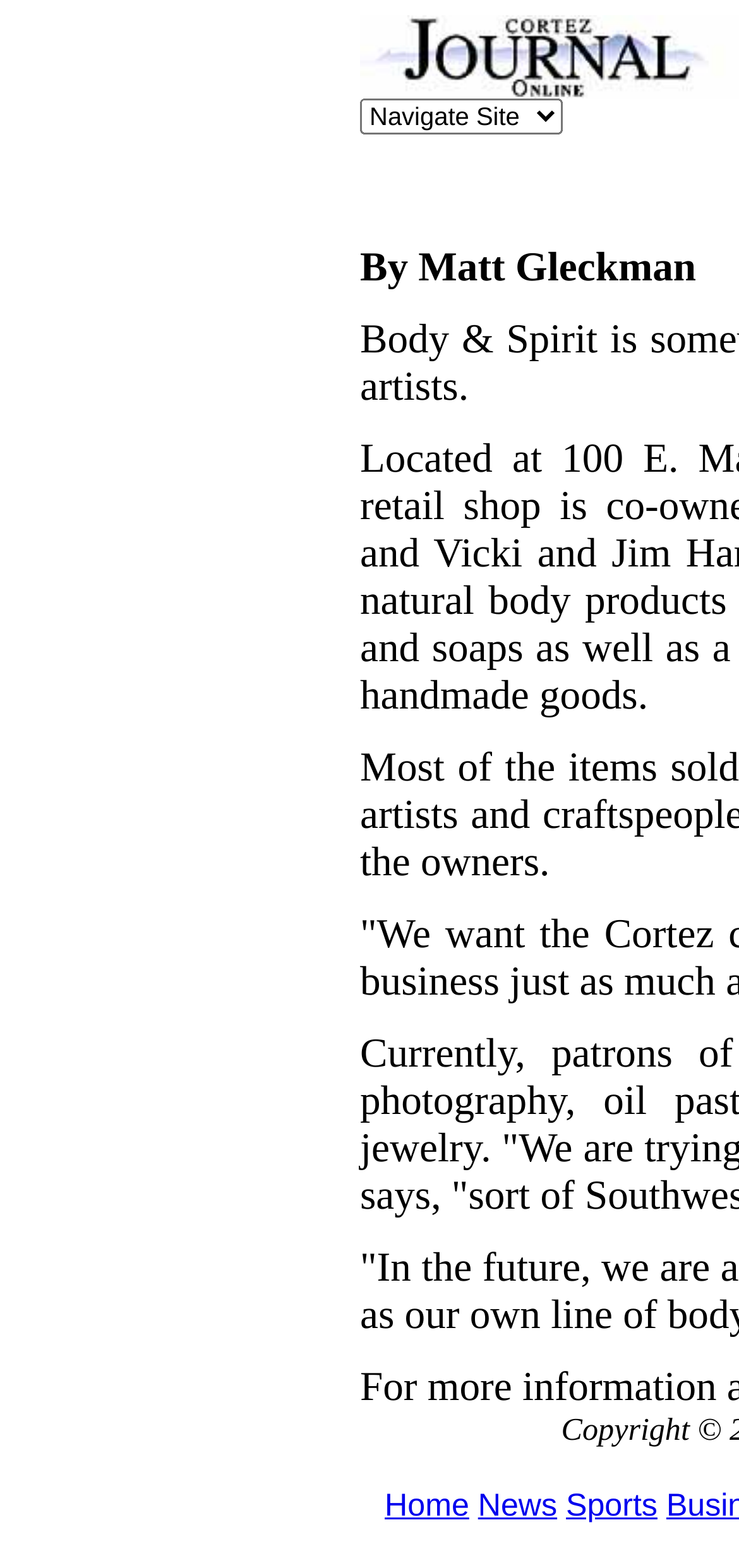Determine the bounding box coordinates for the UI element with the following description: "News". The coordinates should be four float numbers between 0 and 1, represented as [left, top, right, bottom].

[0.647, 0.948, 0.754, 0.971]